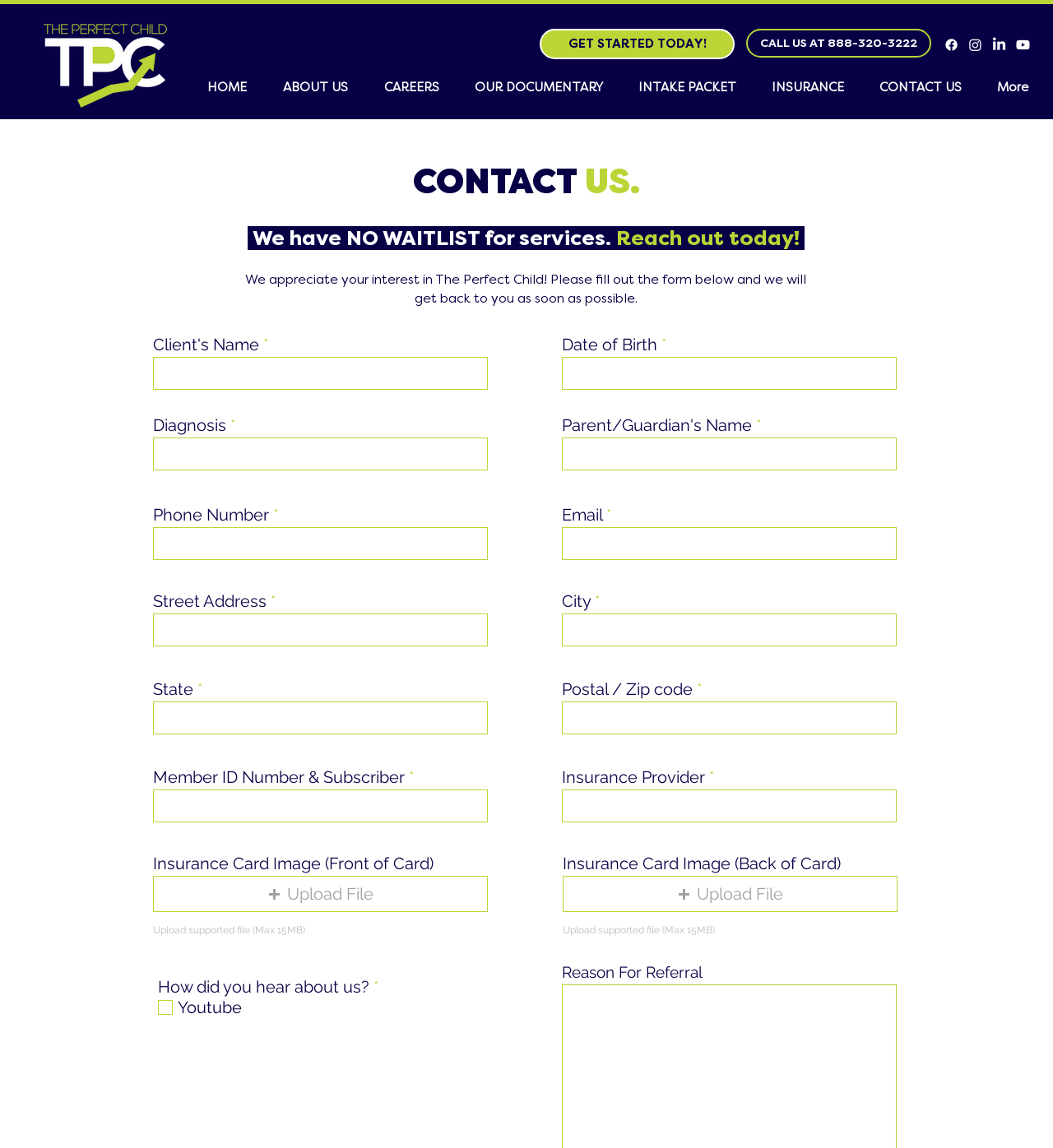Provide a single word or phrase answer to the question: 
What is the phone number to call for services?

888-320-3222